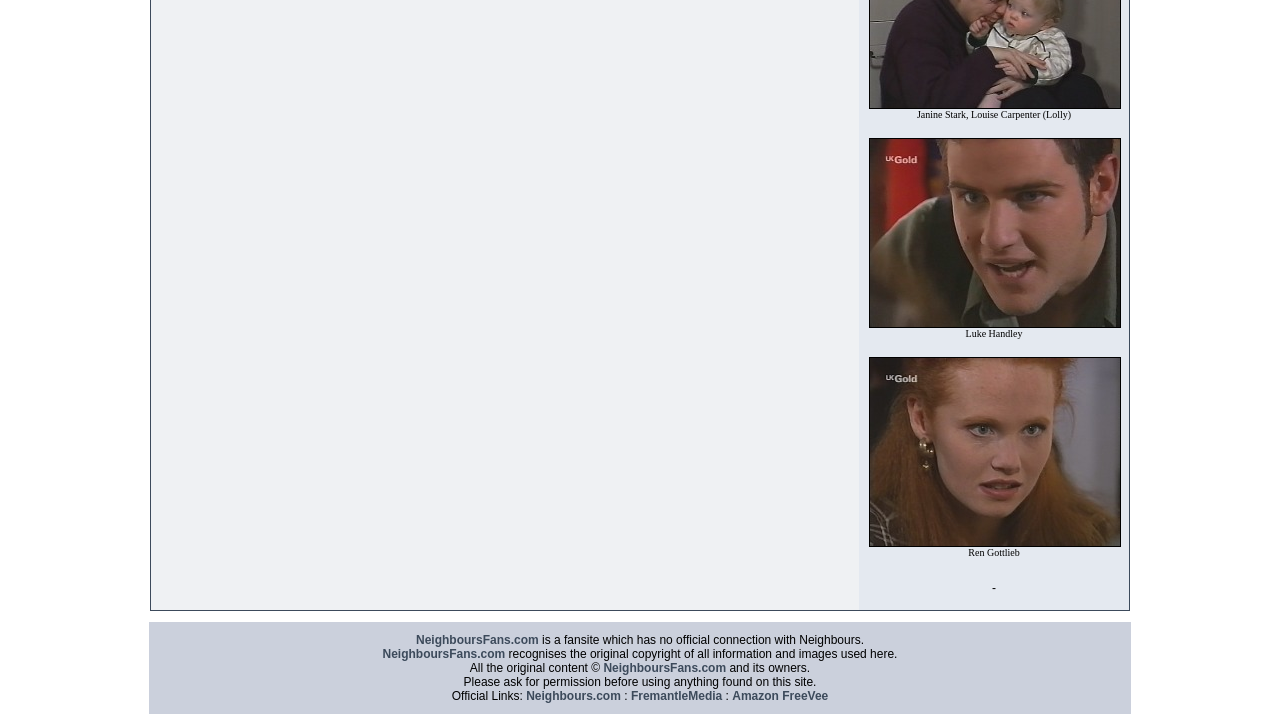Given the element description "Amazon FreeVee", identify the bounding box of the corresponding UI element.

[0.572, 0.955, 0.647, 0.974]